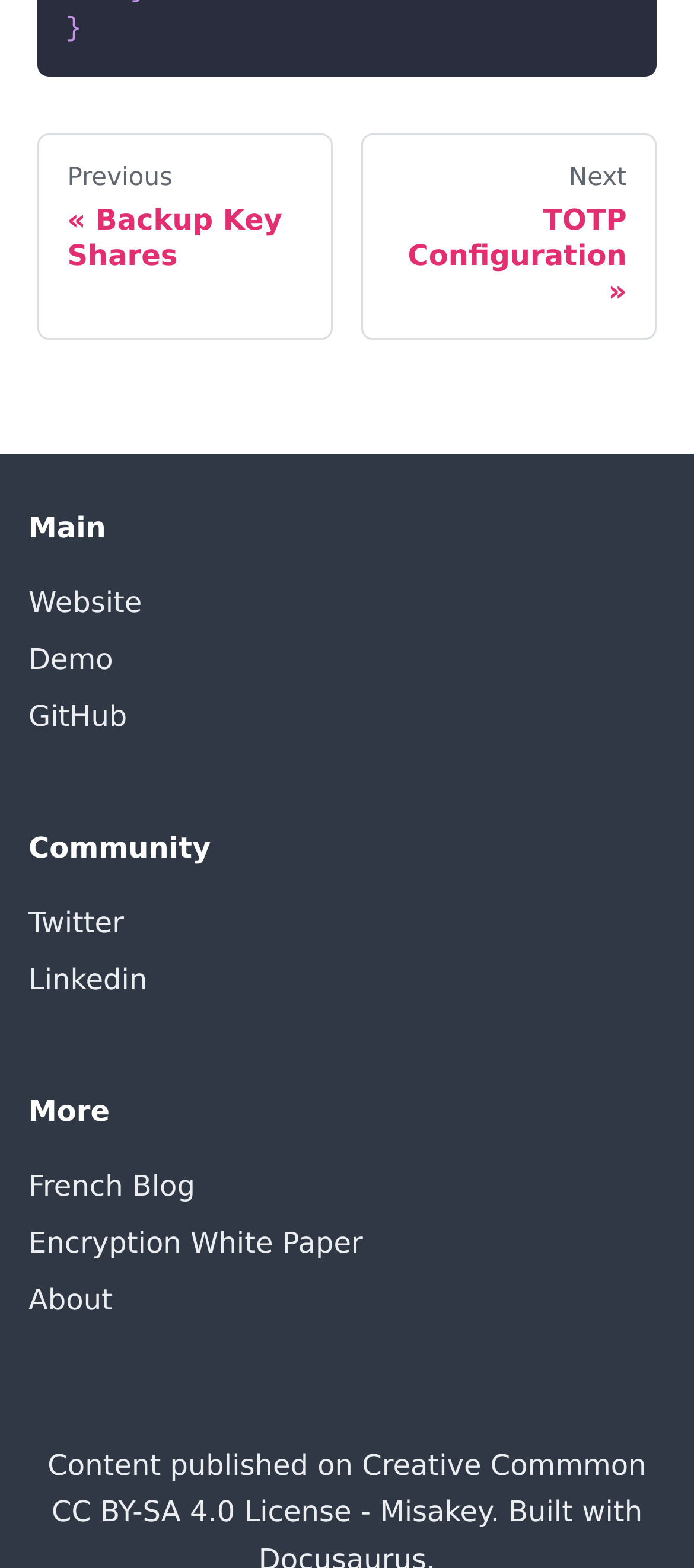Could you specify the bounding box coordinates for the clickable section to complete the following instruction: "read the encryption white paper"?

[0.041, 0.775, 0.959, 0.811]